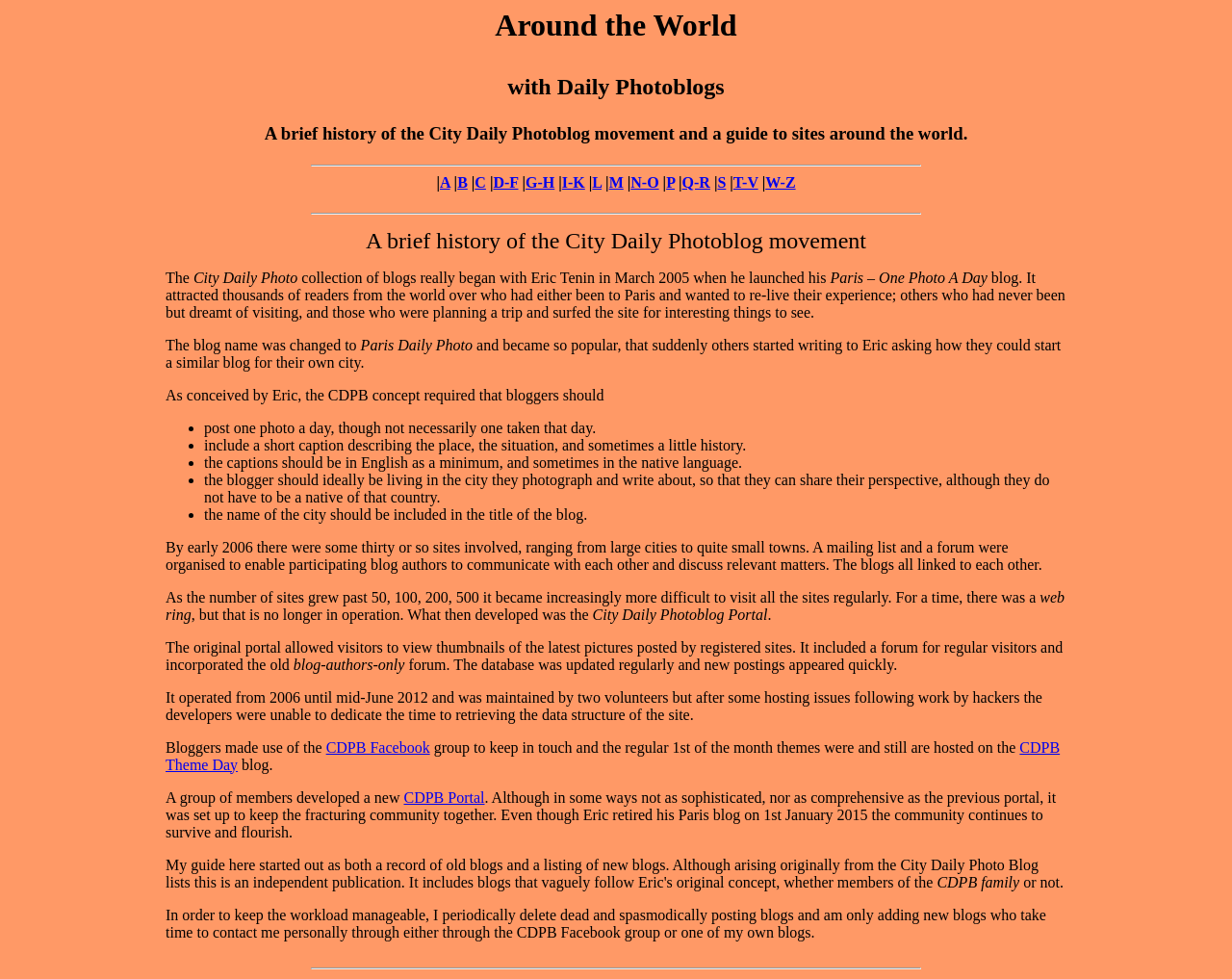Determine the bounding box coordinates of the clickable region to follow the instruction: "Read the 'City Daily Photoblog Portal' text".

[0.481, 0.619, 0.623, 0.636]